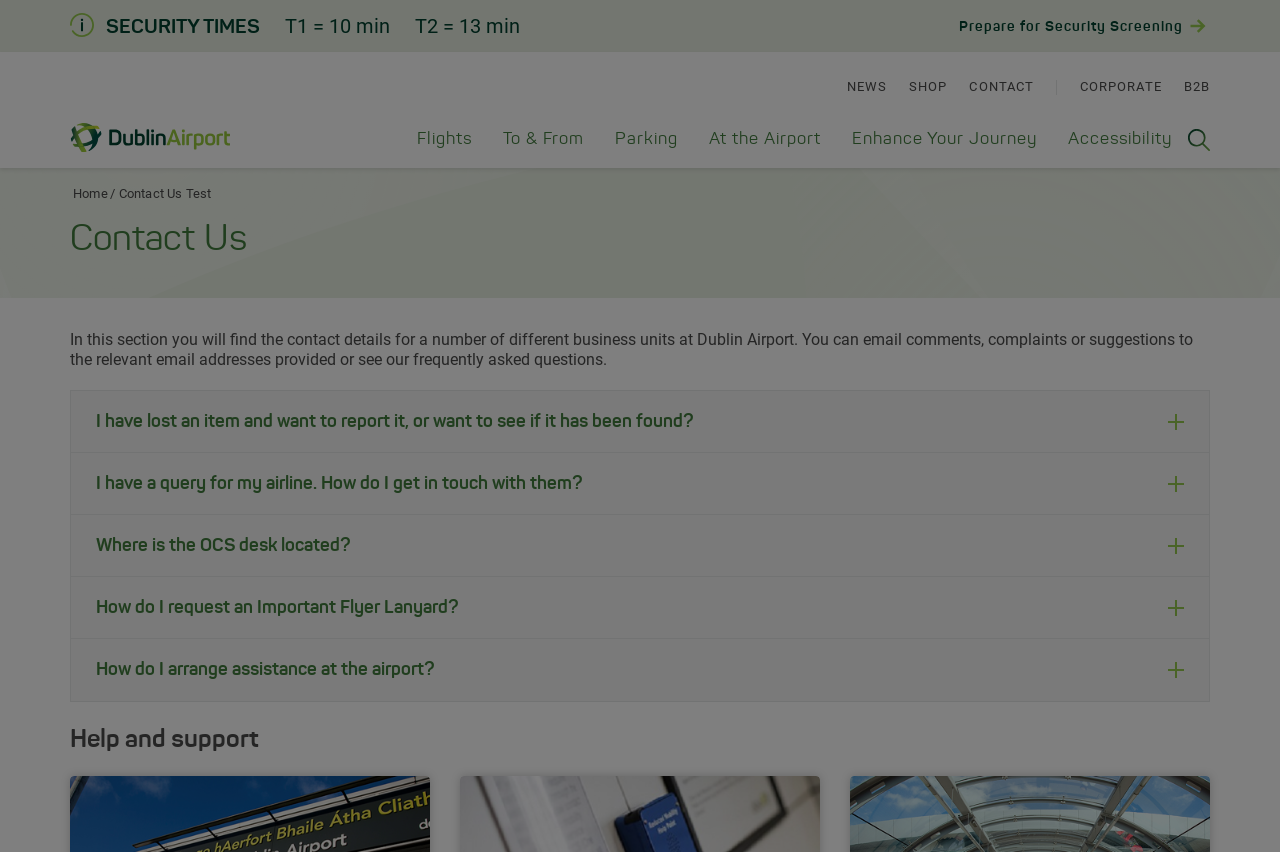What is the last tab in the contact us section?
Look at the image and answer the question with a single word or phrase.

How do I arrange assistance at the airport?